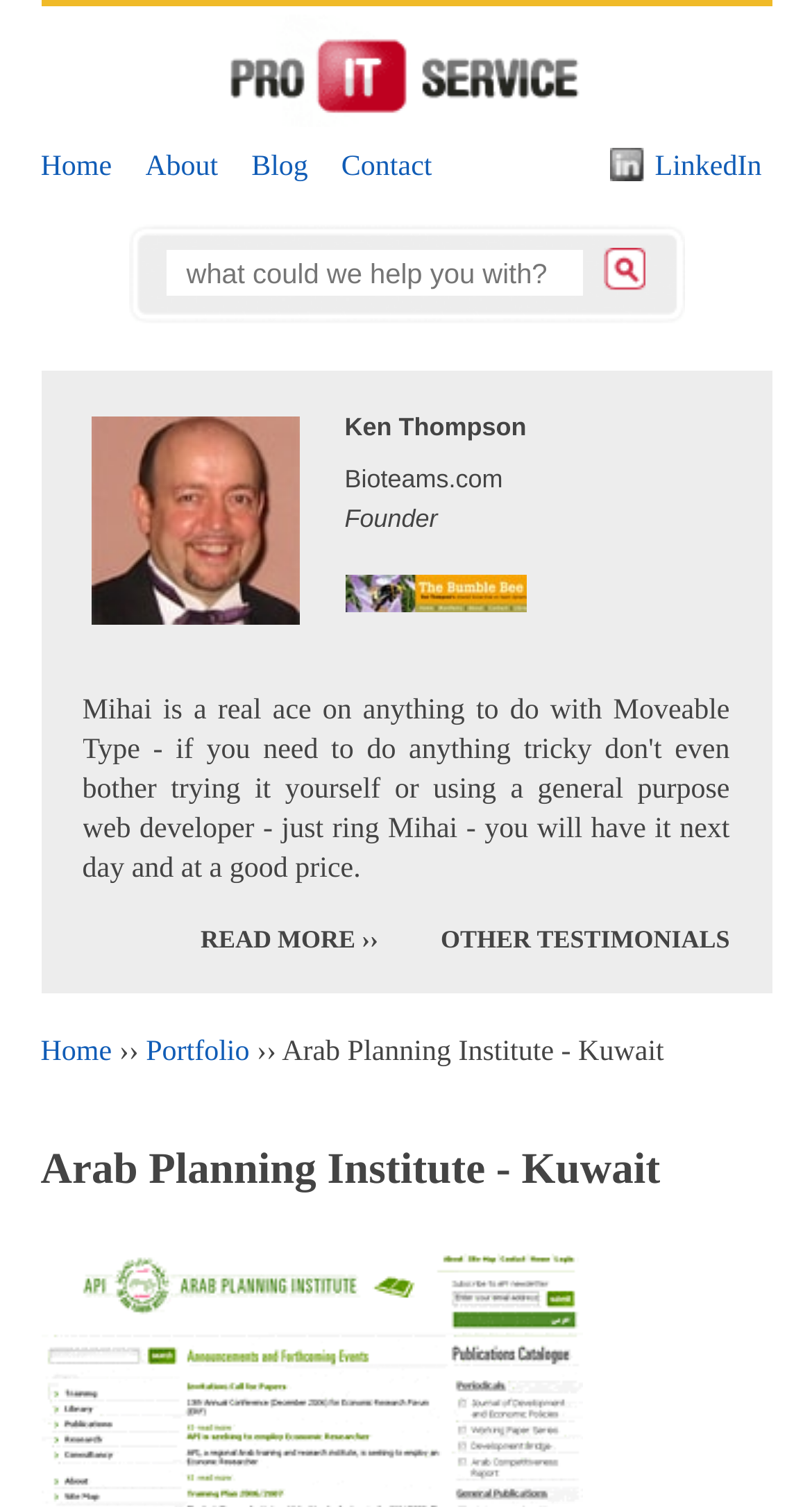Summarize the contents and layout of the webpage in detail.

The webpage appears to be a project details page for the Arab Planning Institute in Kuwait, showcasing the expertise and development of PRO IT Service S.R.L. 

At the top, there is a navigation menu with five links: "Home", "About", "Blog", "Contact", and "LinkedIn". Below this menu, there is a search bar with a placeholder text "what could we help you with?" accompanied by a button. 

On the left side, there is a section dedicated to Ken Thompson, featuring a link to his profile, an image of him, and a brief description. 

To the right of Ken Thompson's section, there is a block of text with the title "Bioteams.com" and a subtitle "Founder". This block also contains an image and a link to Bioteams.com. 

Below these sections, there is a call-to-action link "READ MORE" with an arrow icon, followed by a link to "OTHER TESTIMONIALS". 

Further down, there is a secondary navigation menu with links to "Home", "Portfolio", and "Arab Planning Institute - Kuwait". 

The main content of the page is headed by a title "Arab Planning Institute - Kuwait", which is prominently displayed at the bottom of the page.